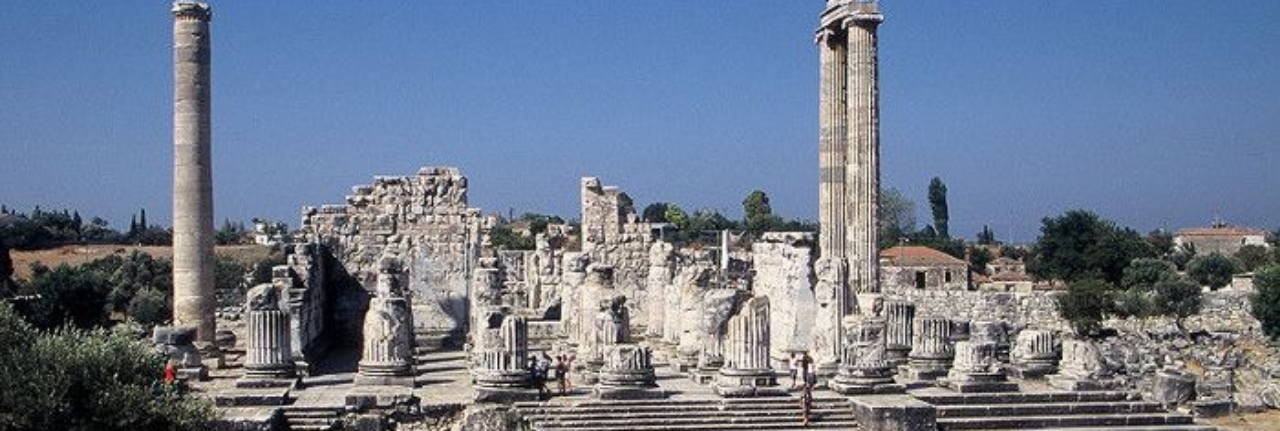Paint a vivid picture with your words by describing the image in detail.

The image showcases an impressive archaeological site featuring ancient ruins of columns and stone structures, likely from the Hellenistic period. Prominently displayed are tall columns with intricate details, hinting at their former grandeur. Various remnants of walls and statues can be observed among the ruins, illustrating the site’s historical significance as a former settlement. Lush greenery surrounds the area, adding to the picturesque landscape. This site is part of a day tour that includes visits to notable ancient locations such as Priene, Miletus, and Didyma, emphasizing both the cultural and historical richness of the region. The clear blue sky enhances the overall beauty of this ancient site, inviting travelers to explore its storied past.